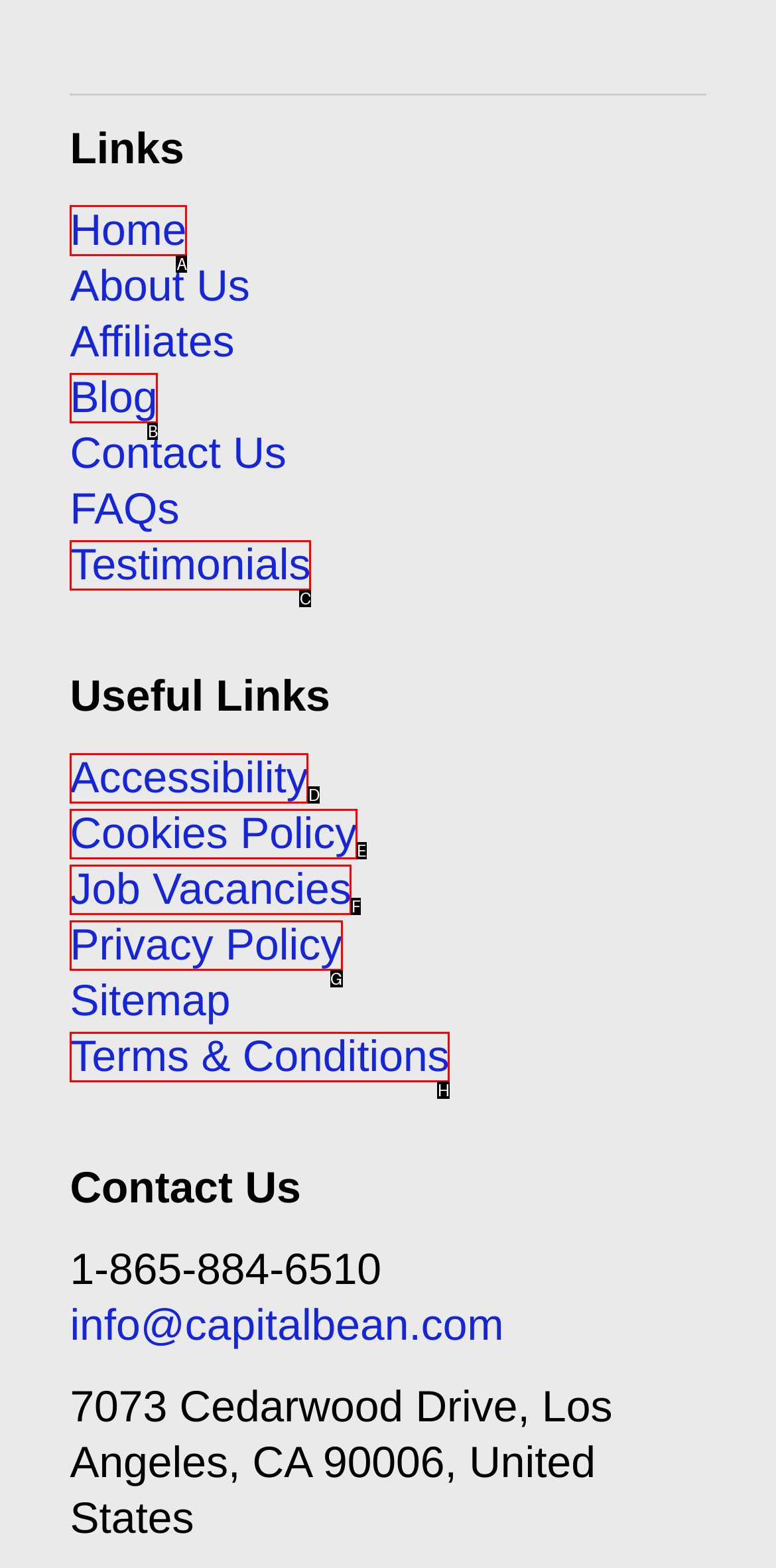Determine which letter corresponds to the UI element to click for this task: go to home page
Respond with the letter from the available options.

A